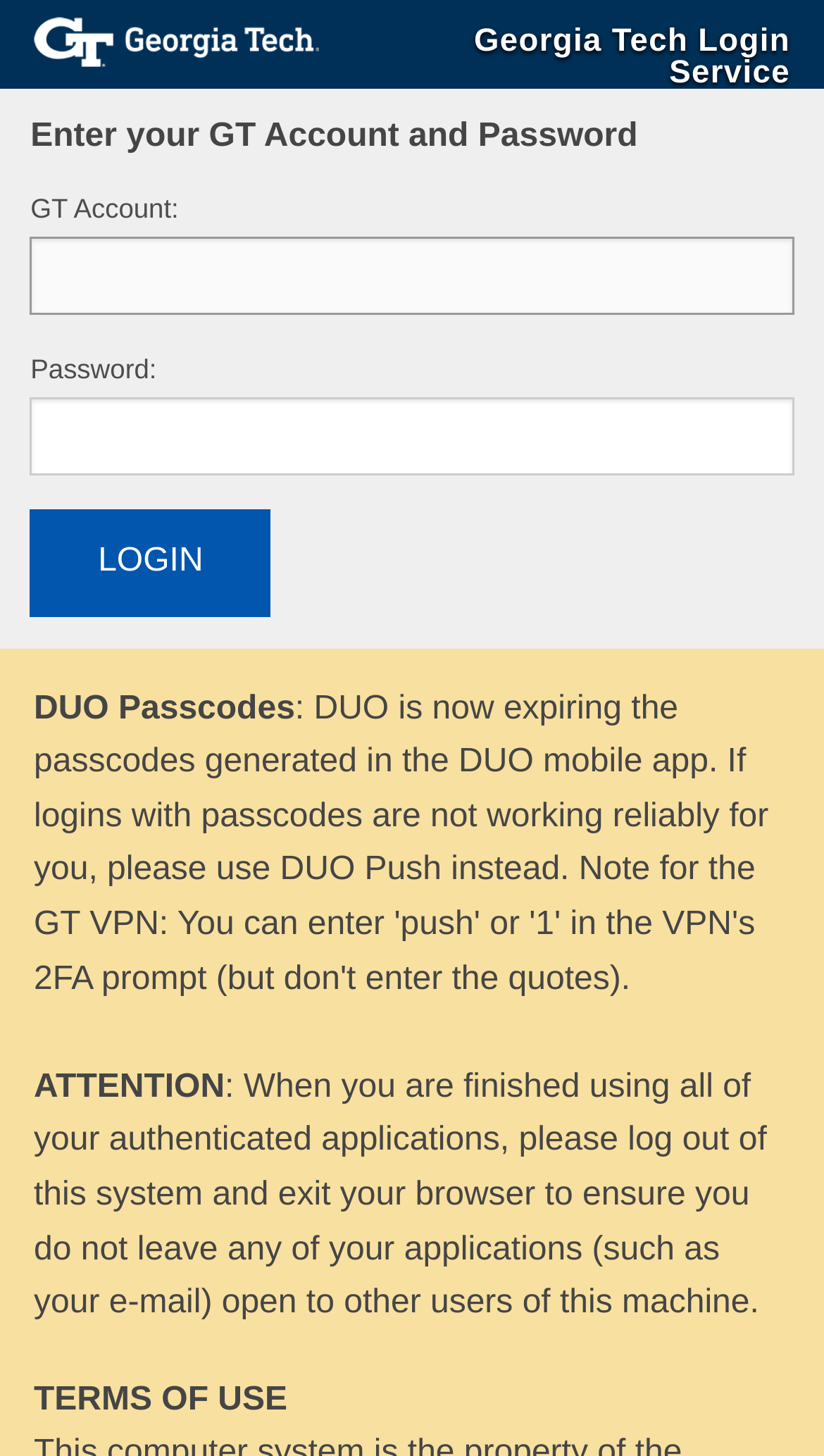What is the purpose of this webpage?
Based on the screenshot, respond with a single word or phrase.

Login